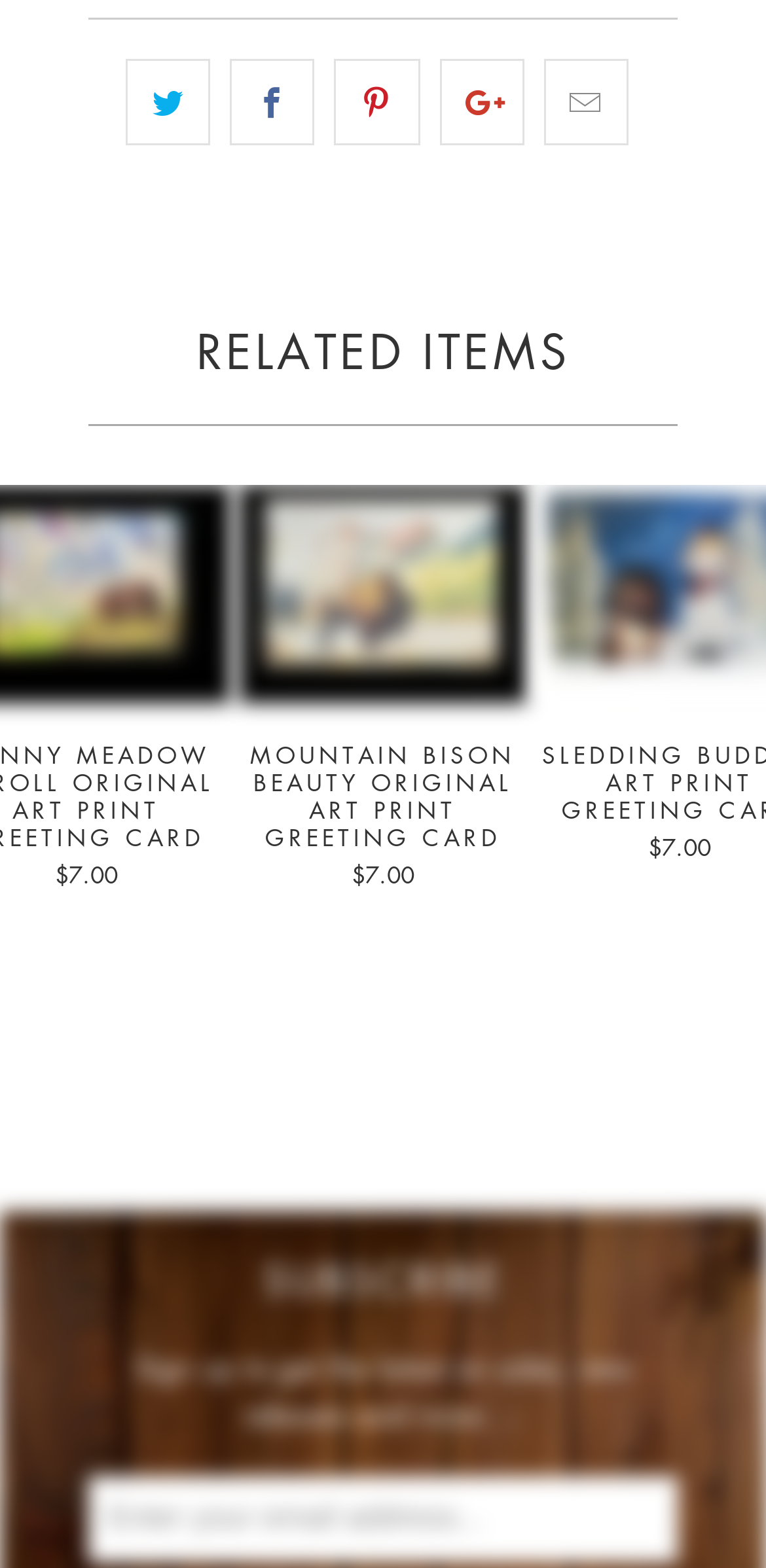Please determine the bounding box coordinates of the section I need to click to accomplish this instruction: "subscribe to get the latest on sales, new releases and more".

[0.115, 0.797, 0.885, 0.837]